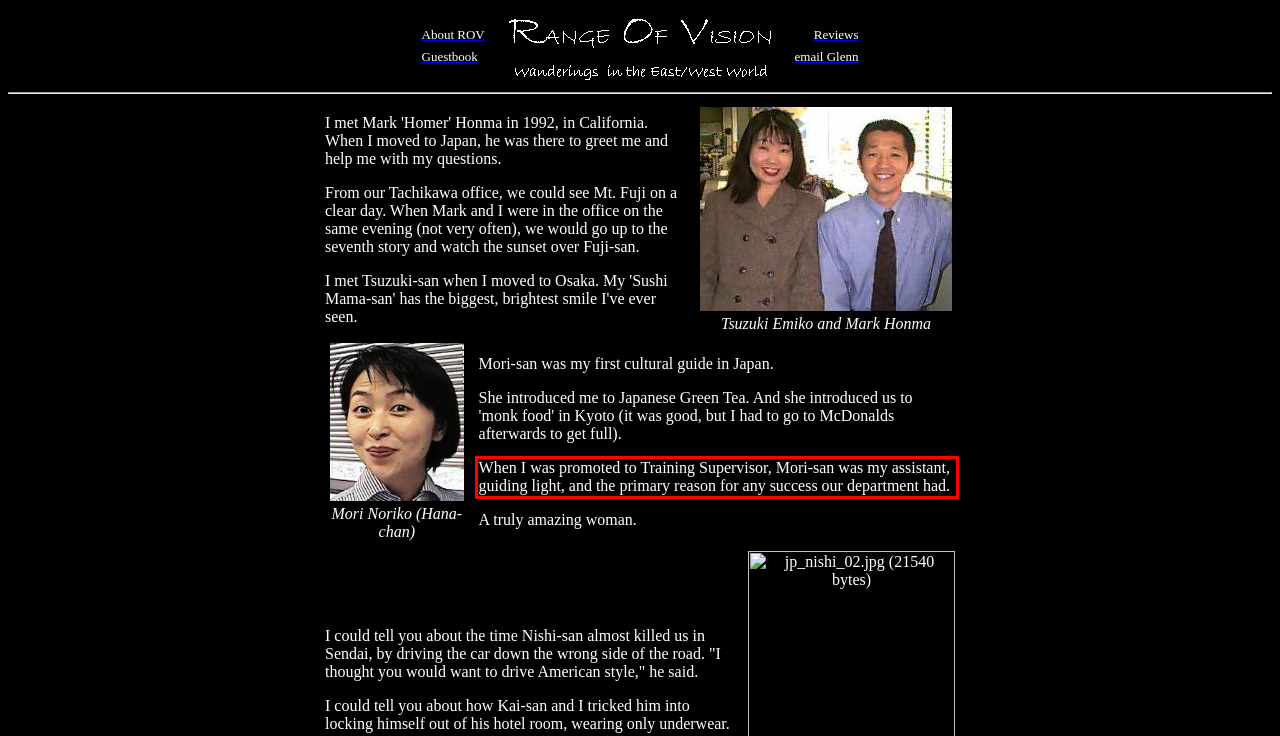You have a screenshot of a webpage with a red bounding box. Use OCR to generate the text contained within this red rectangle.

When I was promoted to Training Supervisor, Mori-san was my assistant, guiding light, and the primary reason for any success our department had.